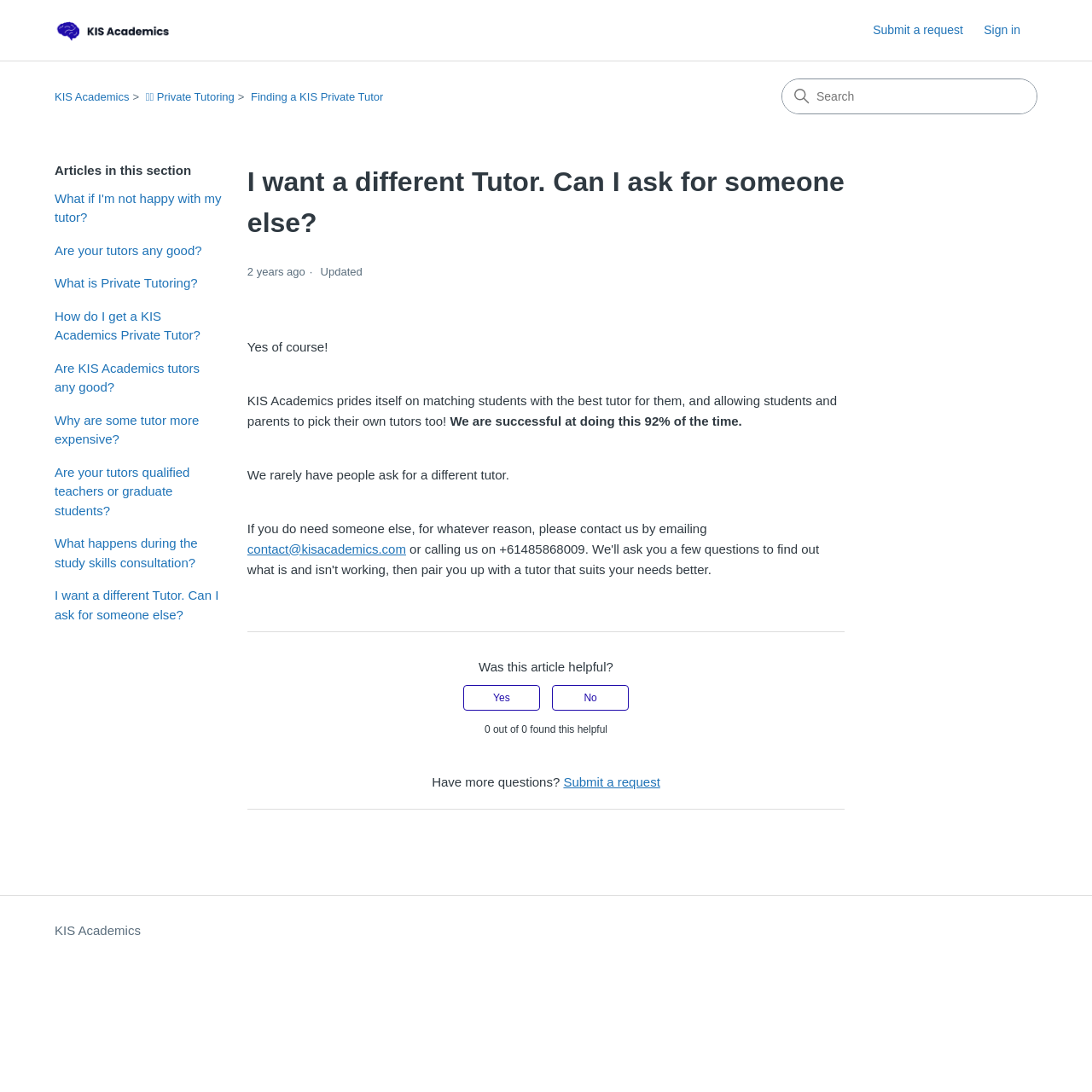Find the bounding box coordinates of the element you need to click on to perform this action: 'Submit a request'. The coordinates should be represented by four float values between 0 and 1, in the format [left, top, right, bottom].

[0.799, 0.02, 0.898, 0.036]